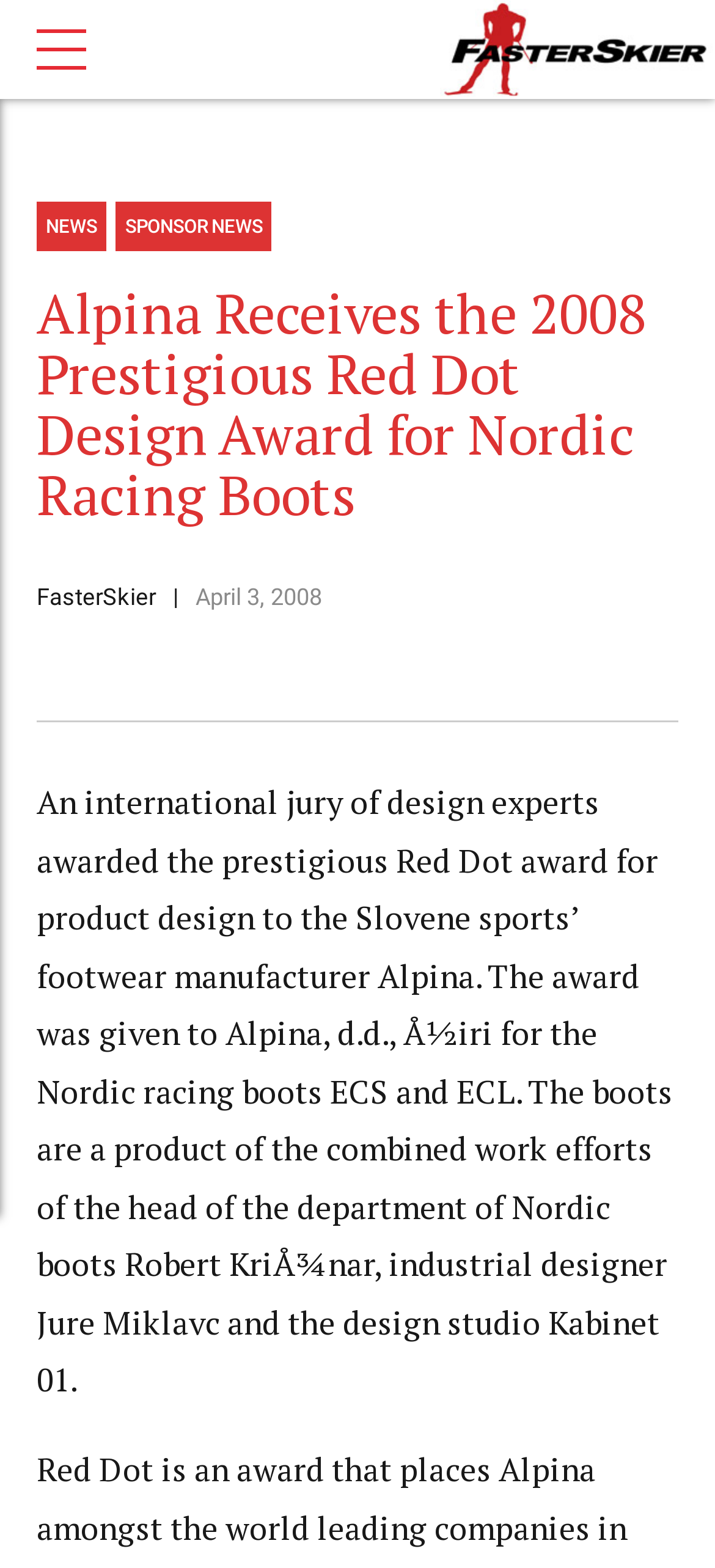Identify the bounding box of the UI element described as follows: "parent_node: search name="searchfor"". Provide the coordinates as four float numbers in the range of 0 to 1 [left, top, right, bottom].

None